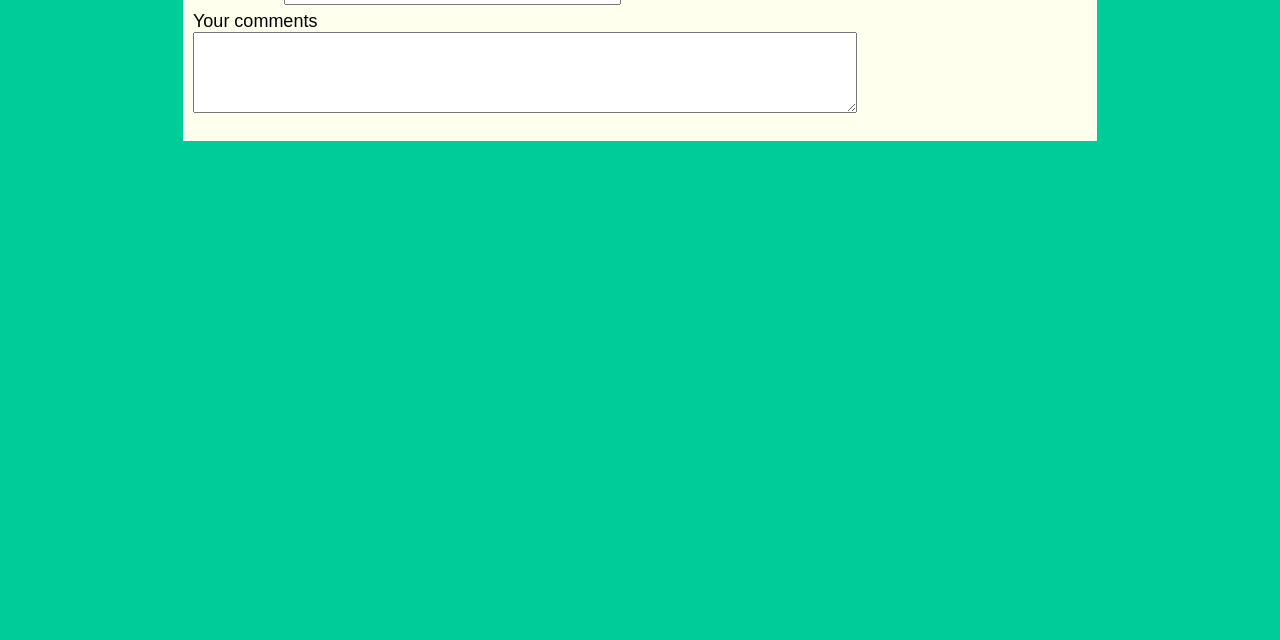Please determine the bounding box coordinates for the element with the description: "parent_node: Your comments name="uuuuh"".

[0.151, 0.05, 0.67, 0.176]